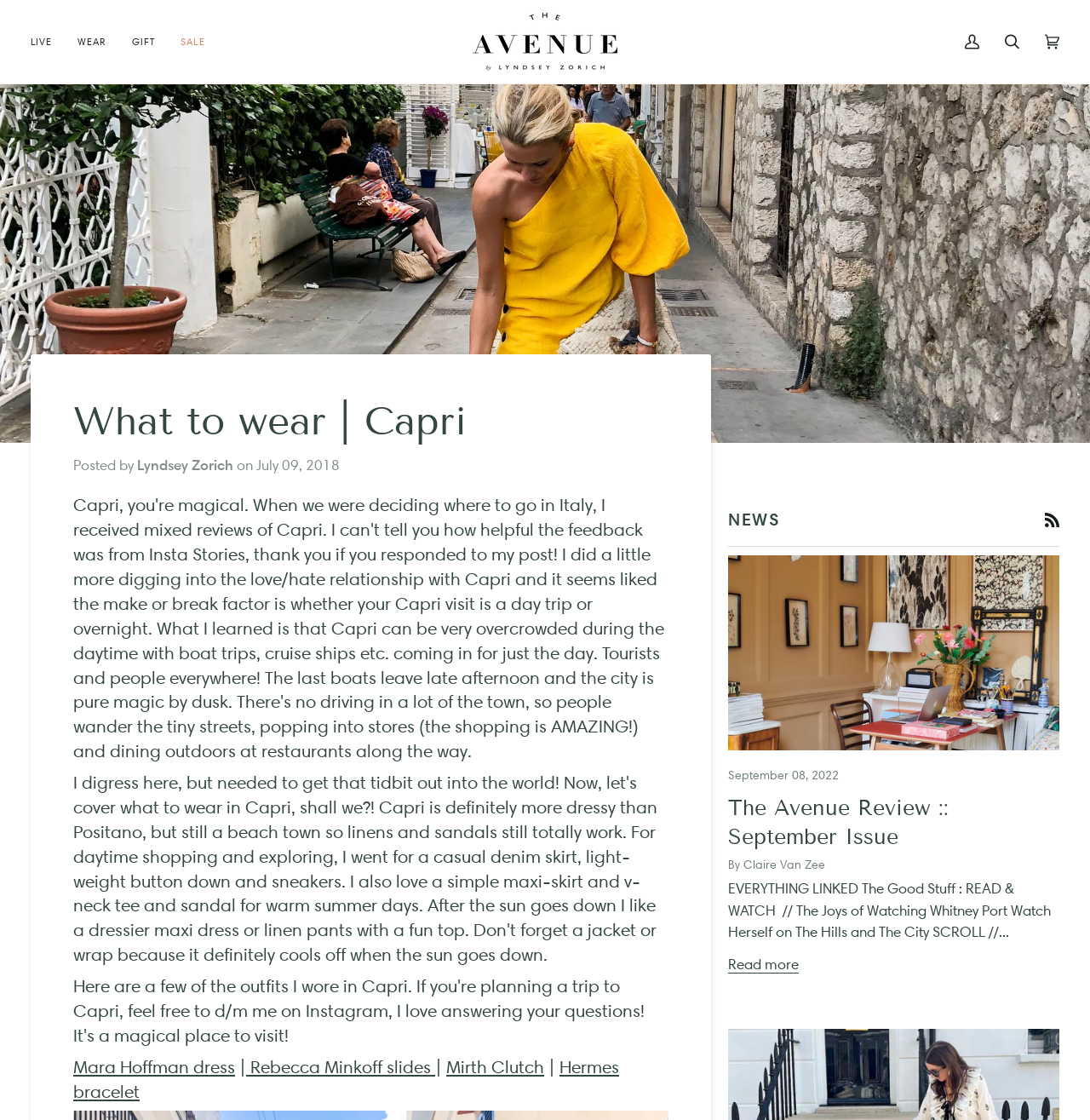Predict the bounding box of the UI element based on this description: "Cart $0.00 (0)".

[0.947, 0.0, 0.984, 0.075]